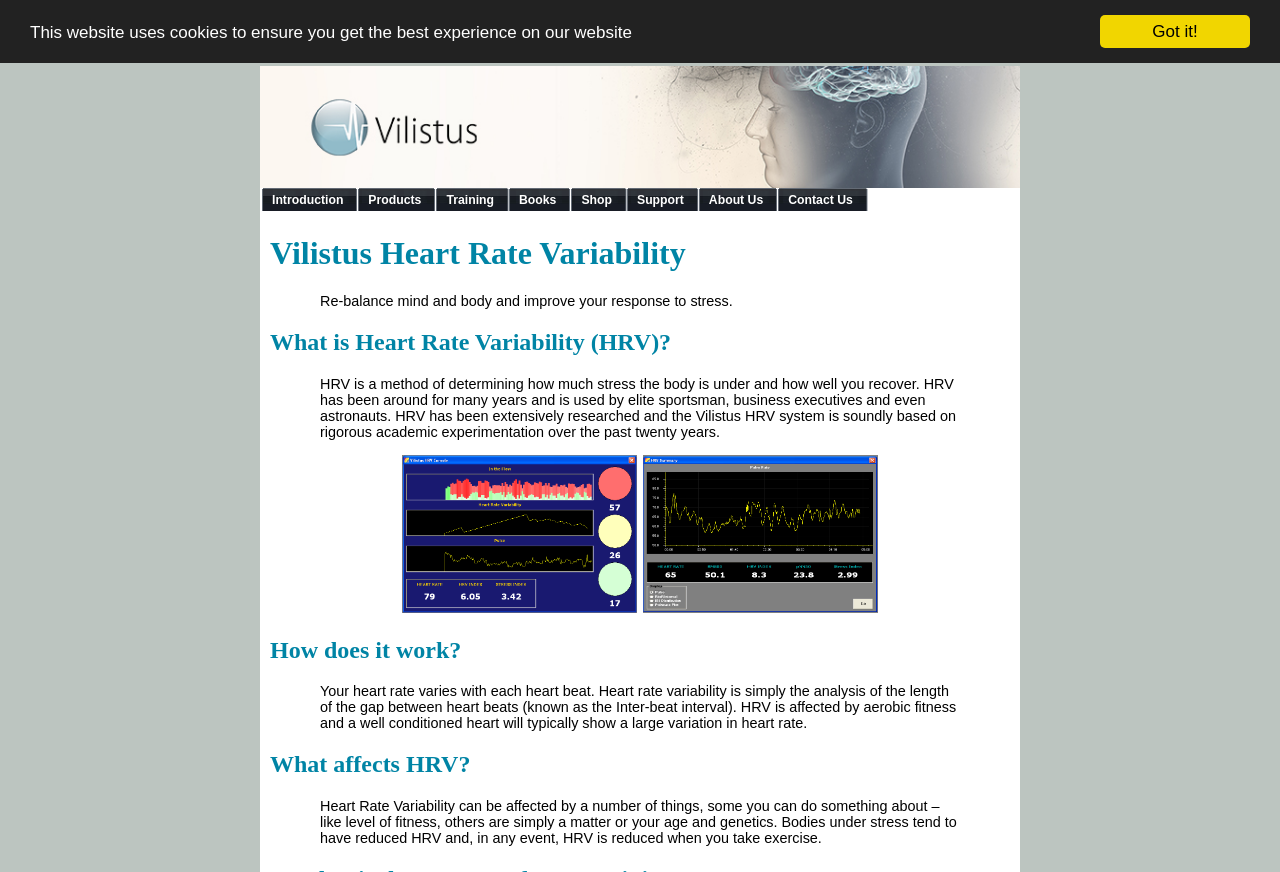Please look at the image and answer the question with a detailed explanation: What is the purpose of Vilistus HRV system?

Based on the webpage, the Vilistus HRV system is designed to help individuals reduce stress by analyzing their heart rate variability, which is affected by factors such as fitness level, age, and genetics.